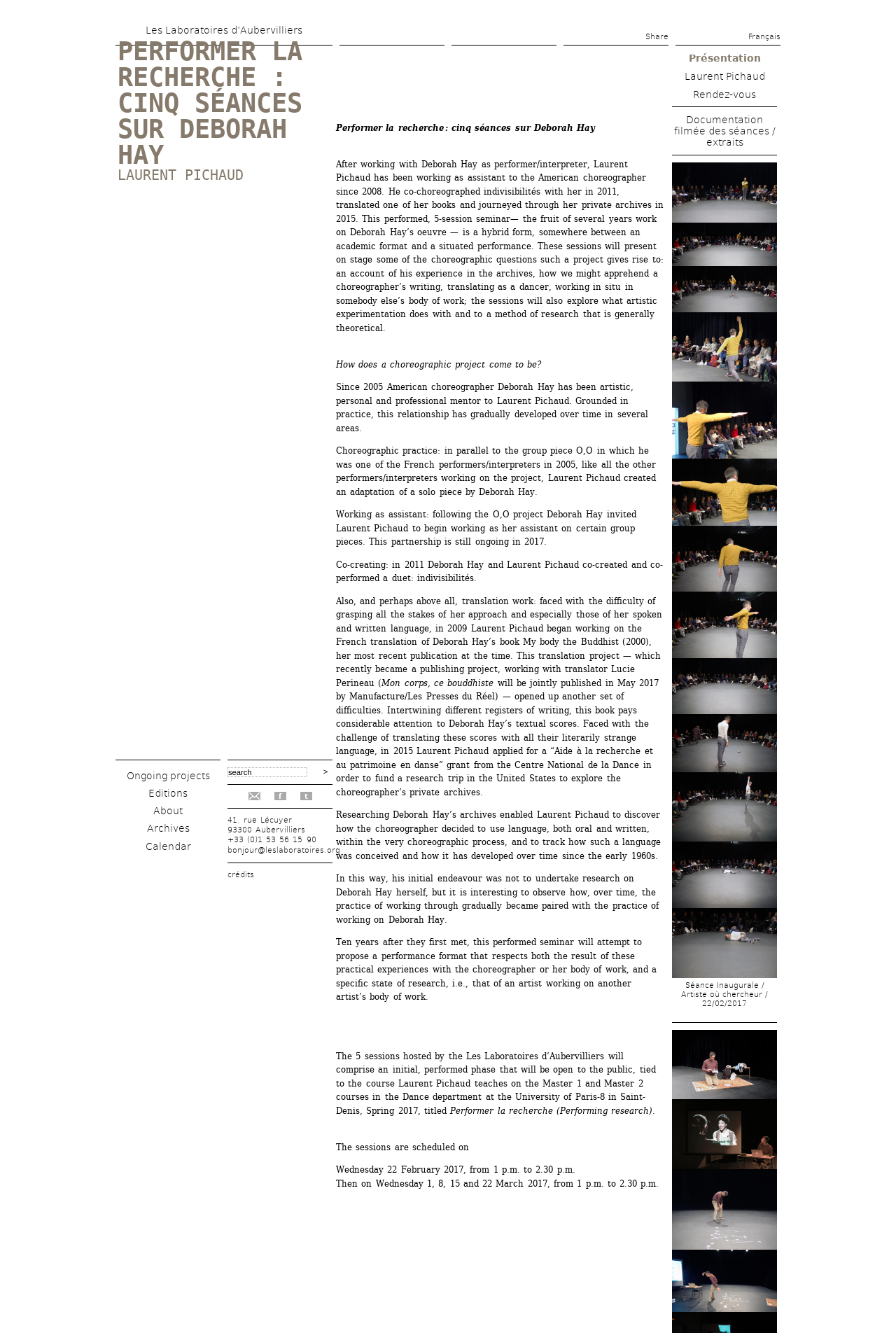Please locate the bounding box coordinates of the element that should be clicked to achieve the given instruction: "Learn more about the research project".

[0.375, 0.092, 0.664, 0.1]